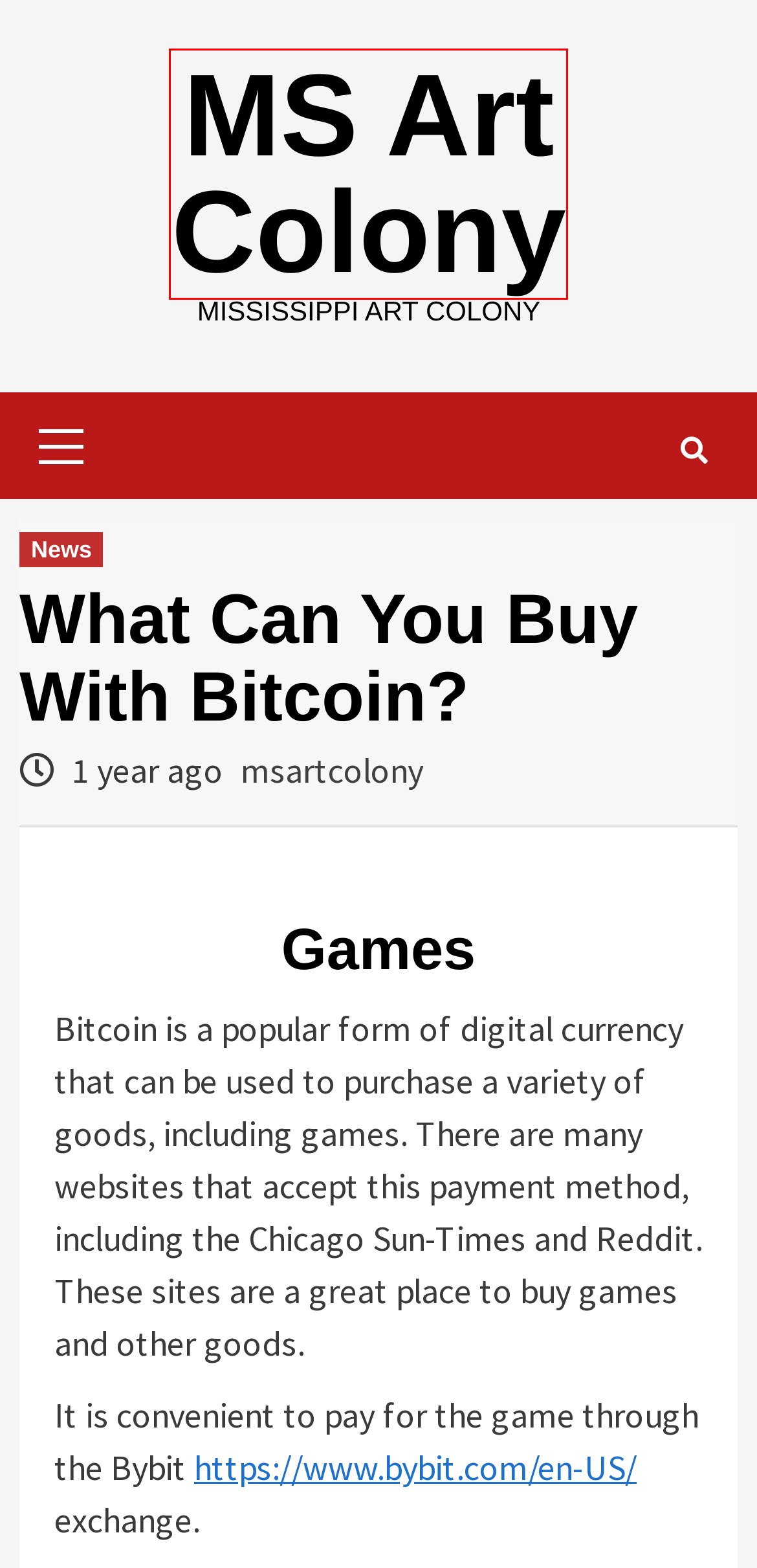Examine the screenshot of a webpage with a red bounding box around a UI element. Your task is to identify the webpage description that best corresponds to the new webpage after clicking the specified element. The given options are:
A. MS Art Colony - Mississippi Art Colony
B. Buy Bitcoin With Wyre - MS Art Colony
C. "News" Archives - MS Art Colony
D. msartcolony, Author at MS Art Colony
E. Big Game: High Stakes Online Casino - MS Art Colony
F. Winning Big Down Under: Success Stories at Croco Casino - MS Art Colony
G. TikTok Downloader Services: A New Frontier for Data Analysis and Market Research - MS Art Colony
H. Electrolux's Dual Defense: Fridge Air Filters and Pure Advantage Water Solutions - MS Art Colony

A